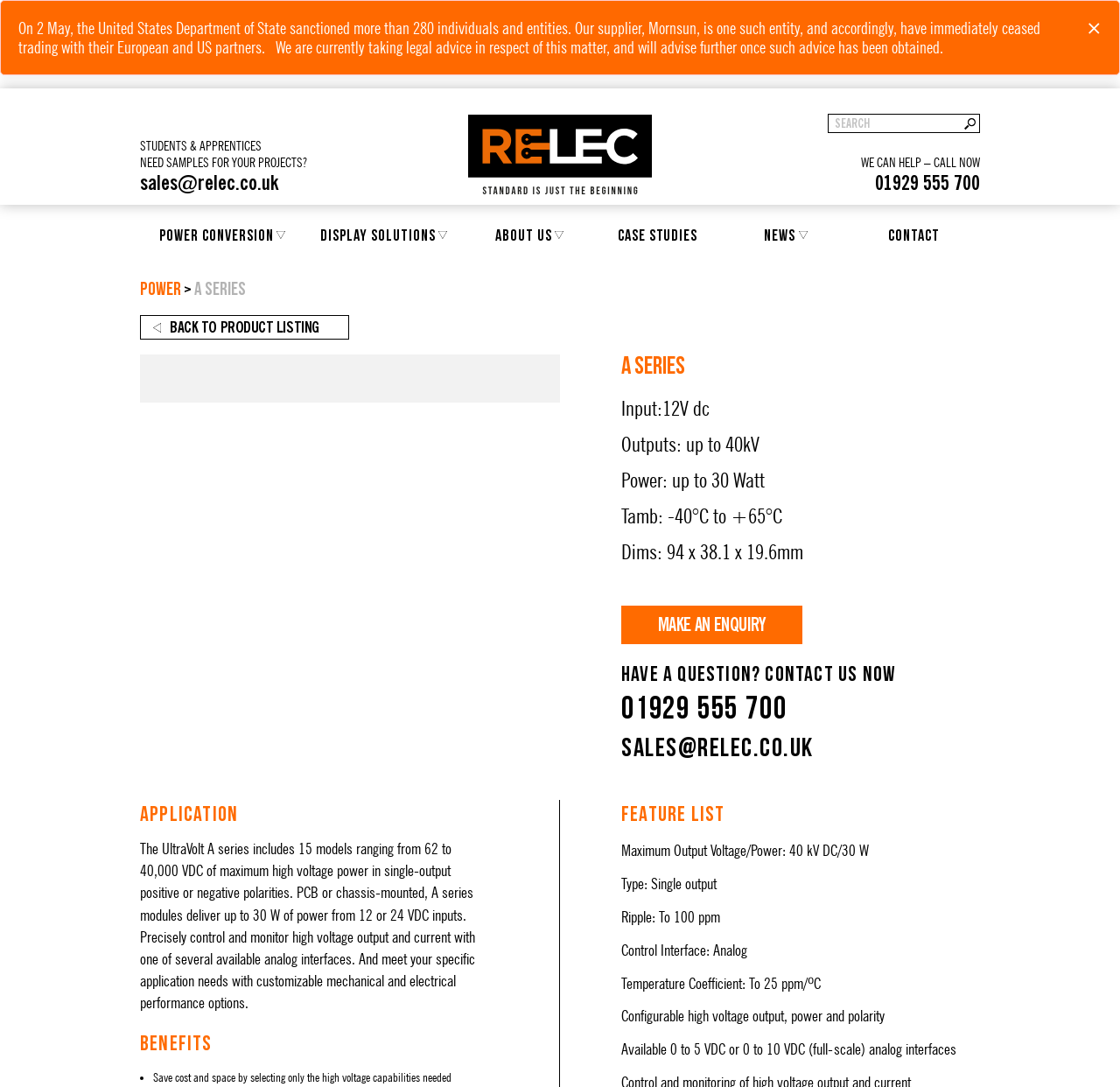Can users make an enquiry about the A Series on the webpage?
Using the image, answer in one word or phrase.

Yes